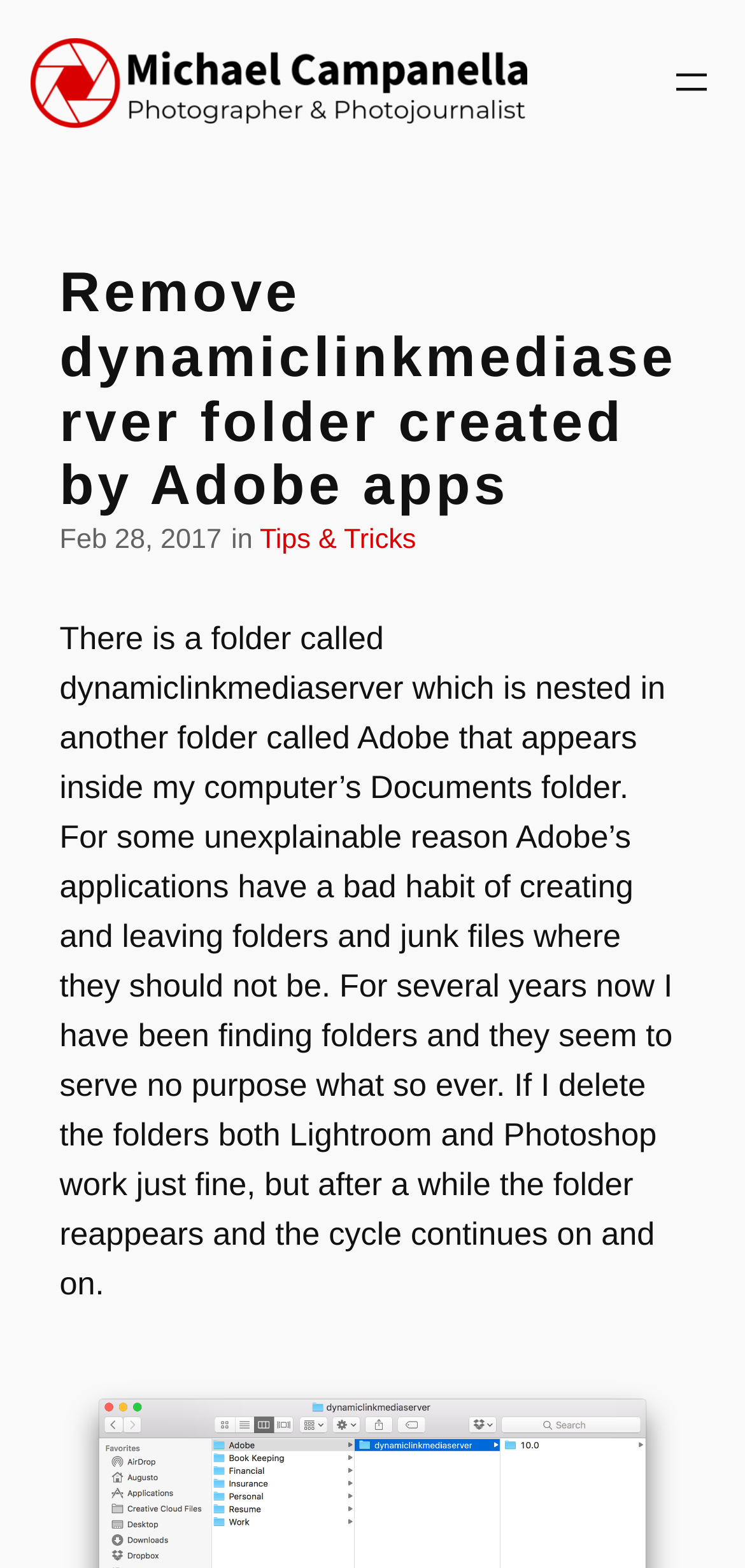Look at the image and give a detailed response to the following question: What is the purpose of the dynamiclinkmediaserver folder?

I found the answer by reading the static text on the webpage, which mentions that 'they seem to serve no purpose what so ever', indicating that the author believes the folder has no purpose.